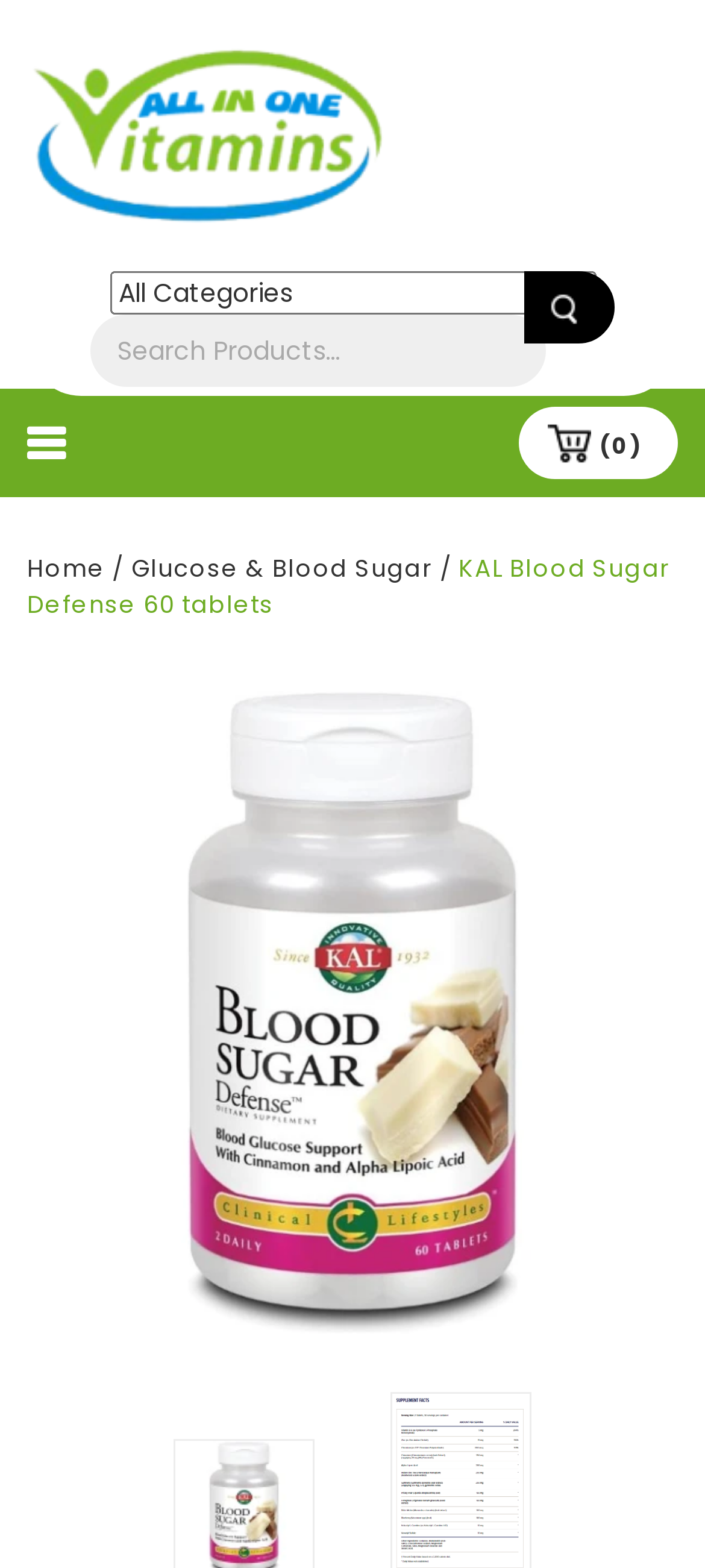What is the purpose of the search box?
Respond to the question with a well-detailed and thorough answer.

I inferred the purpose of the search box by looking at its label, which says 'Search for:'. This suggests that the search box is meant to be used to search for products on the website.